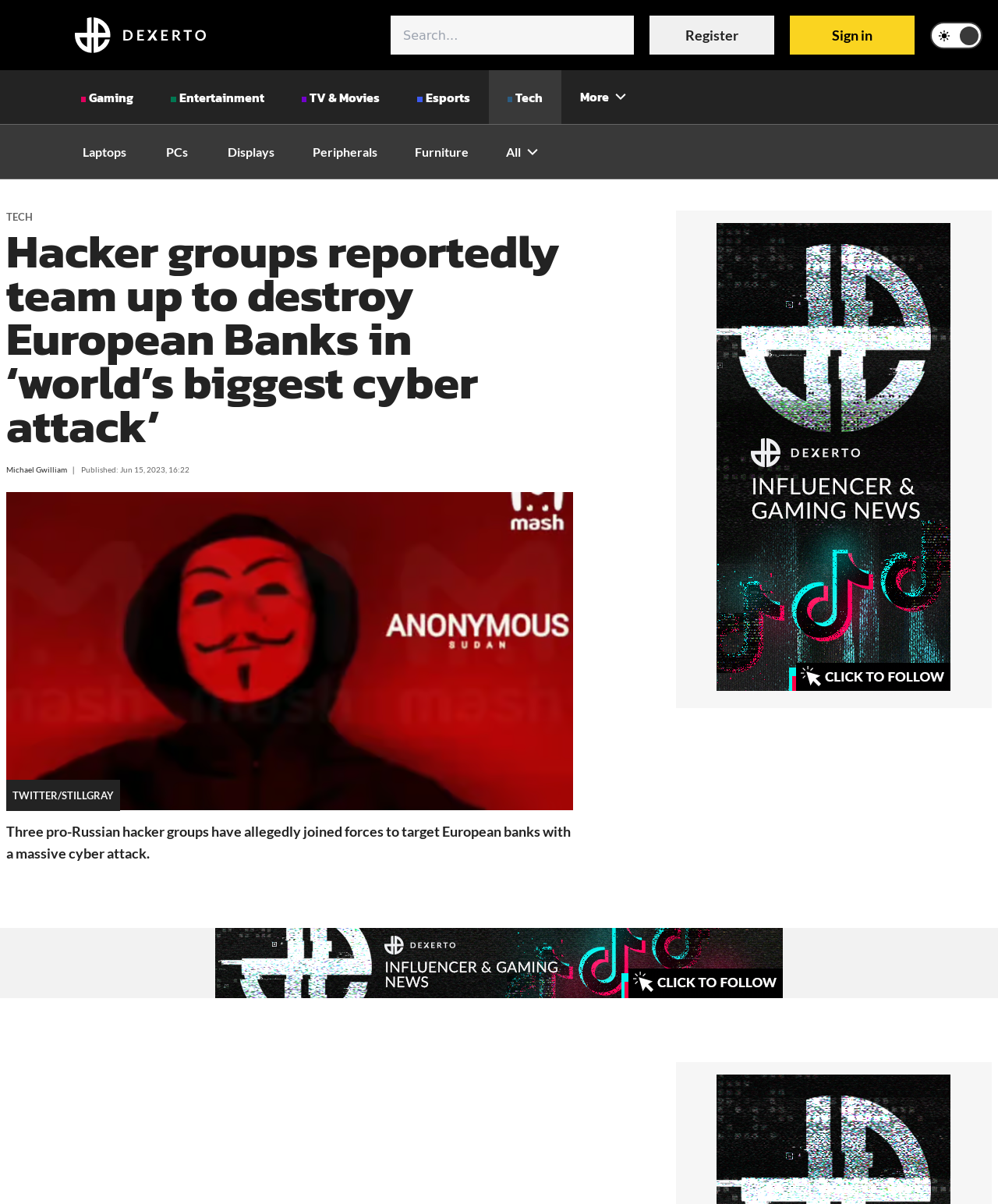Determine the coordinates of the bounding box that should be clicked to complete the instruction: "Sign in to your account". The coordinates should be represented by four float numbers between 0 and 1: [left, top, right, bottom].

[0.791, 0.013, 0.916, 0.045]